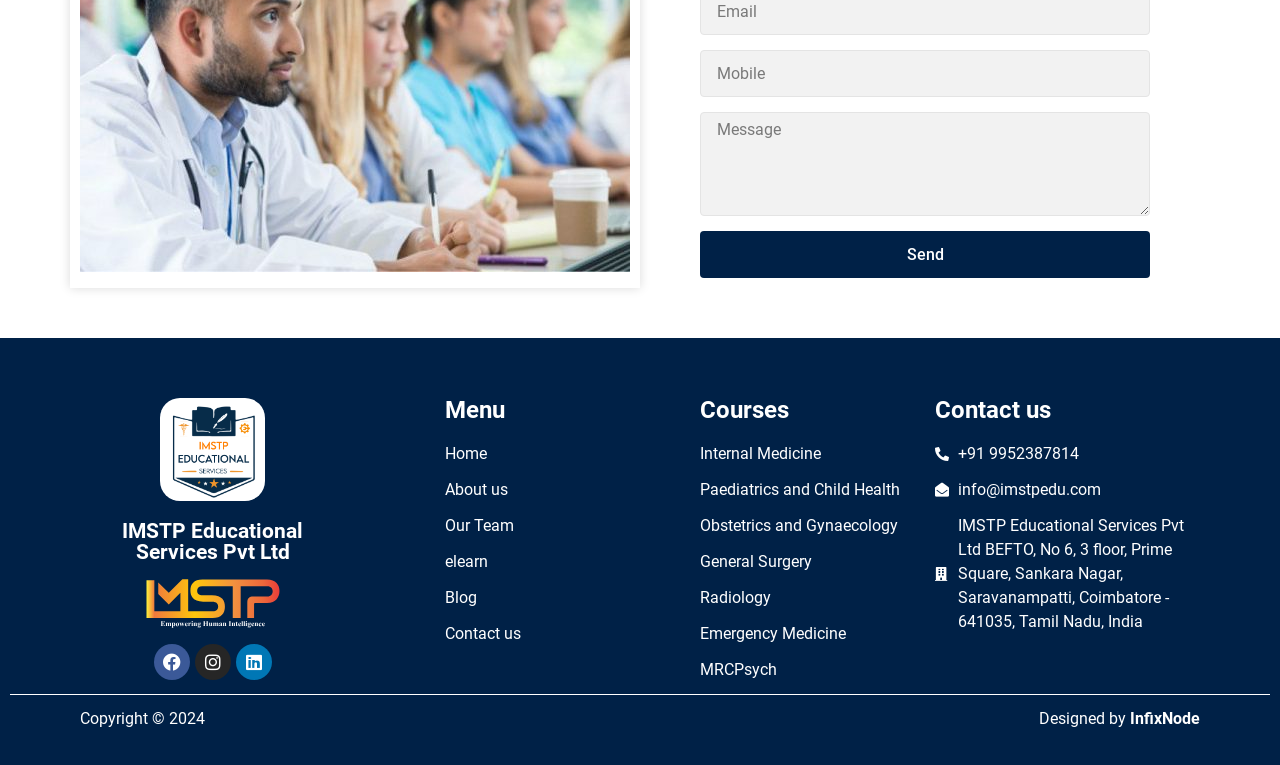Use a single word or phrase to answer the following:
What type of courses are offered?

Medical courses